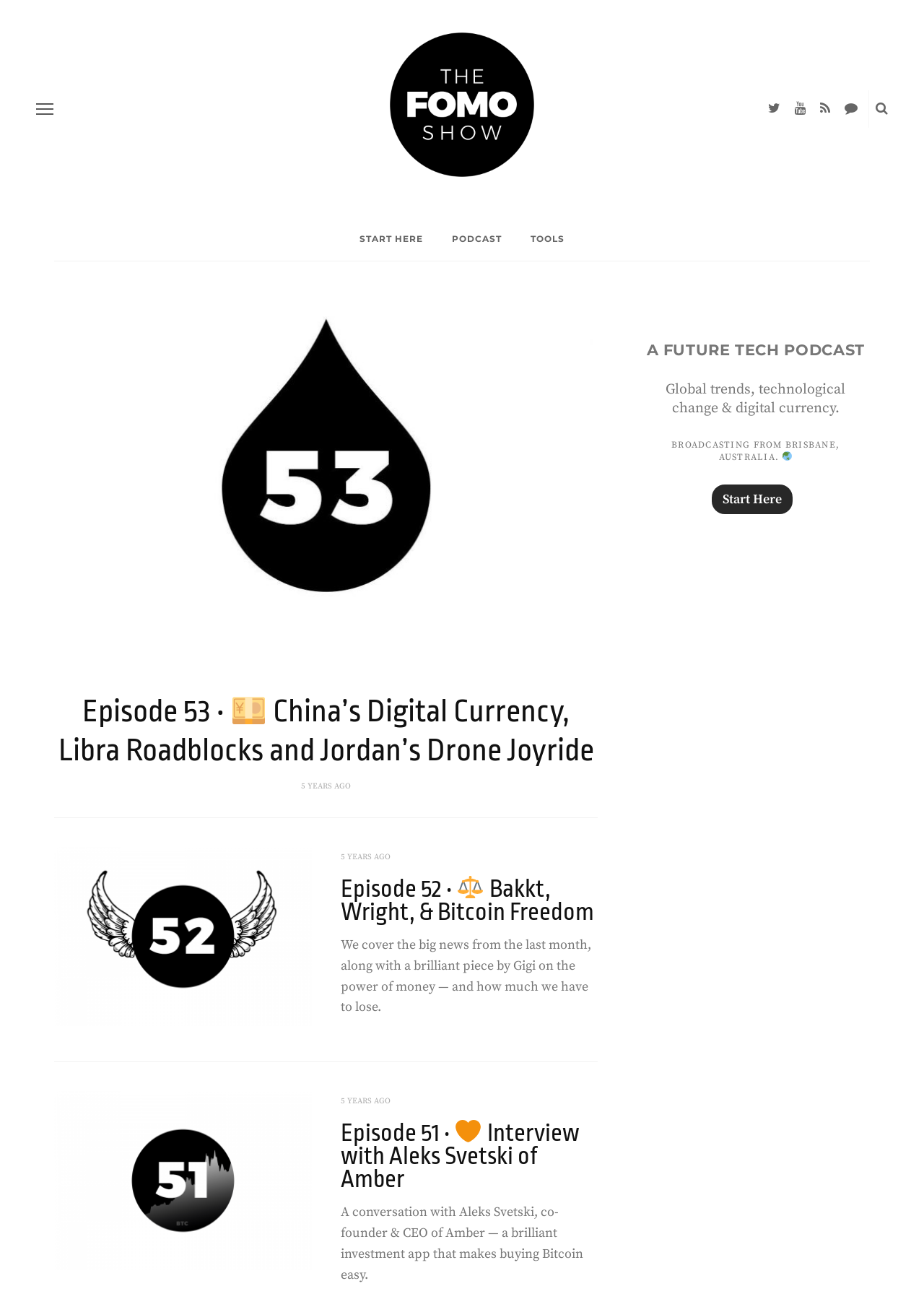Identify the bounding box coordinates of the element that should be clicked to fulfill this task: "Learn about digital currency". The coordinates should be provided as four float numbers between 0 and 1, i.e., [left, top, right, bottom].

[0.72, 0.29, 0.915, 0.318]